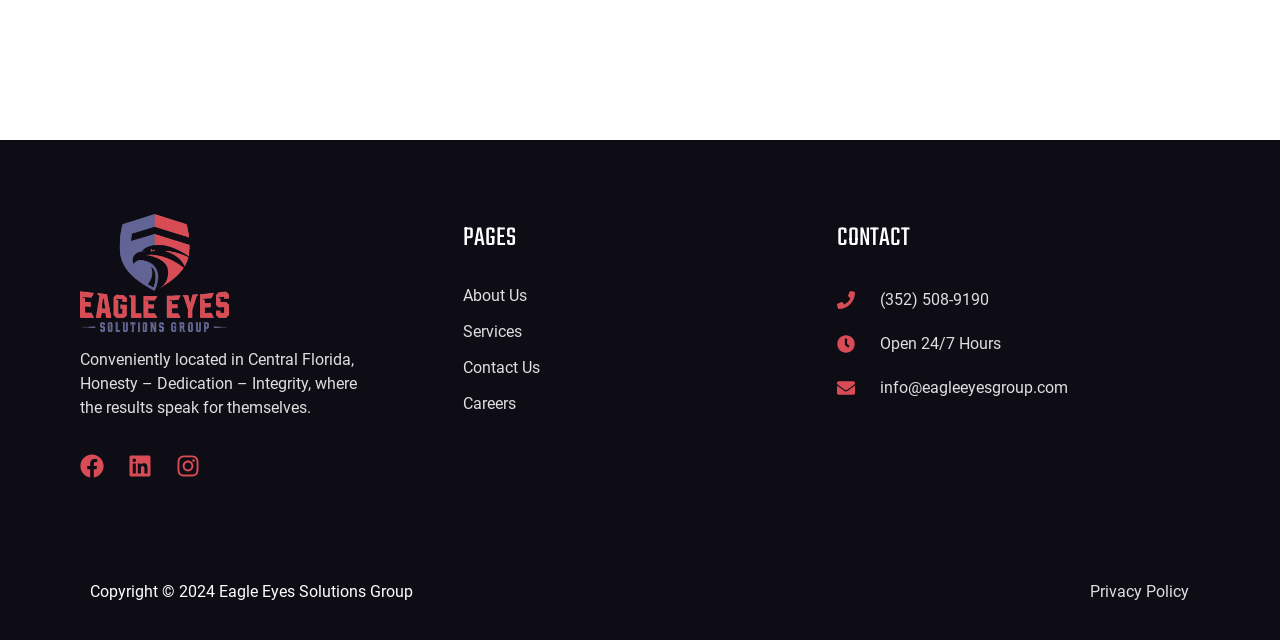What are the company's business hours?
Please answer the question with a single word or phrase, referencing the image.

Open 24/7 Hours